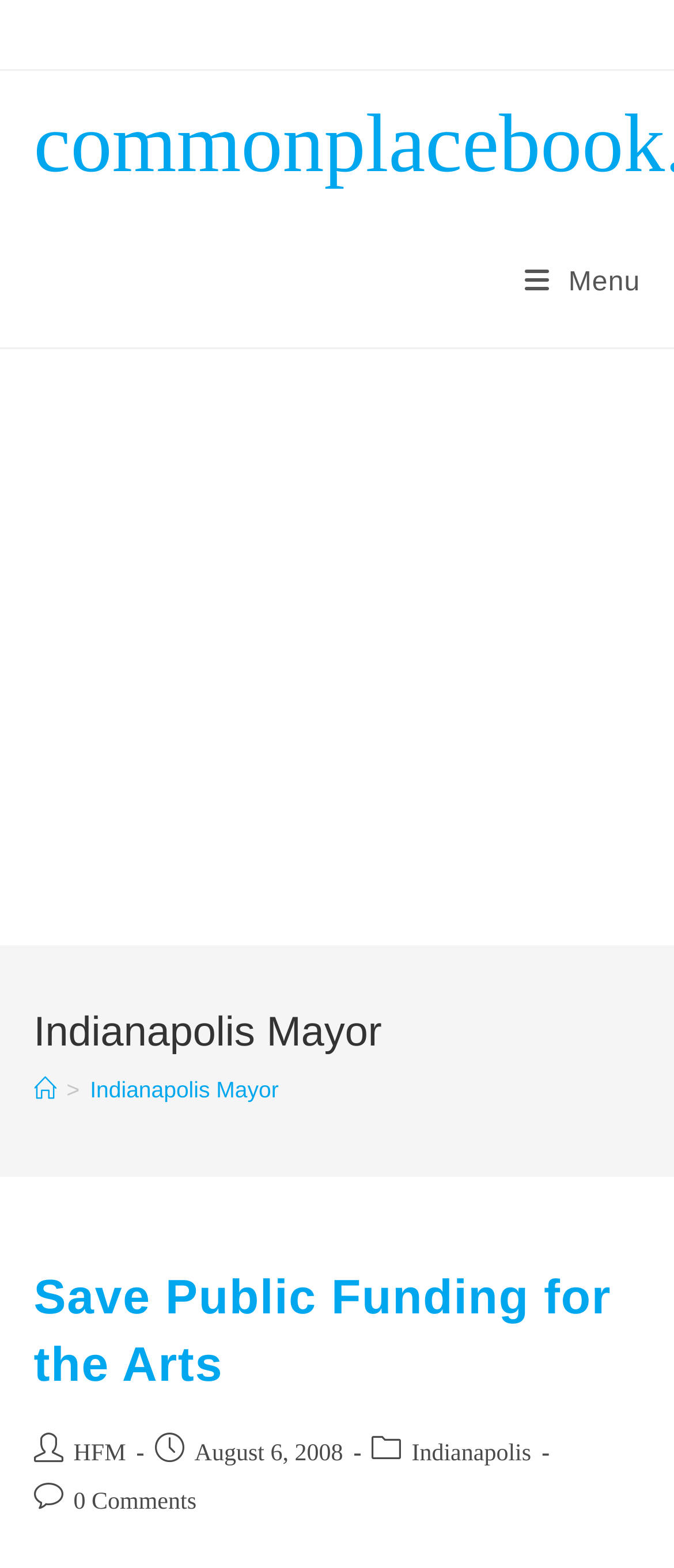Indicate the bounding box coordinates of the clickable region to achieve the following instruction: "Go to Home."

[0.05, 0.687, 0.083, 0.703]